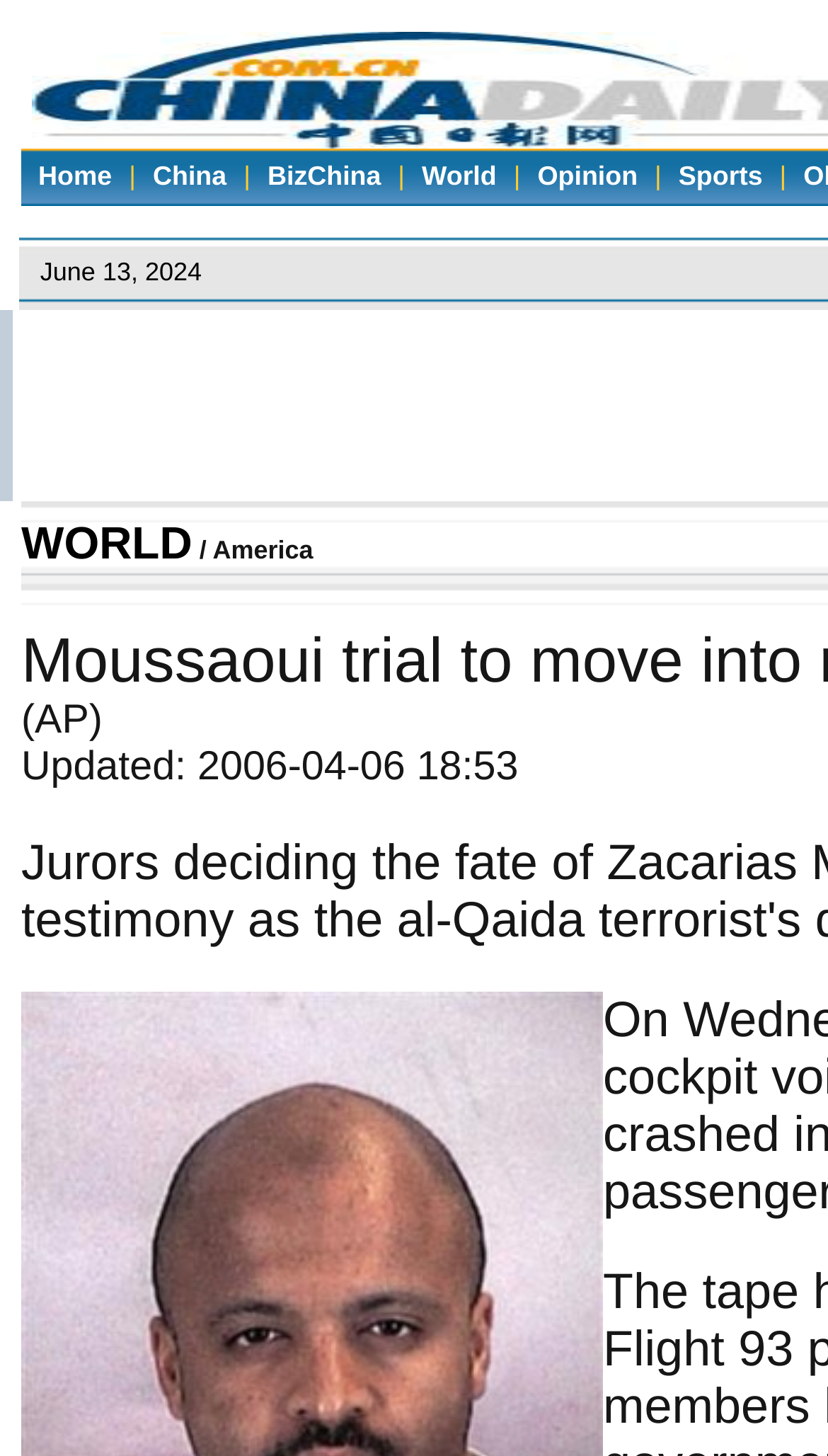Calculate the bounding box coordinates of the UI element given the description: "China".

[0.164, 0.111, 0.294, 0.131]